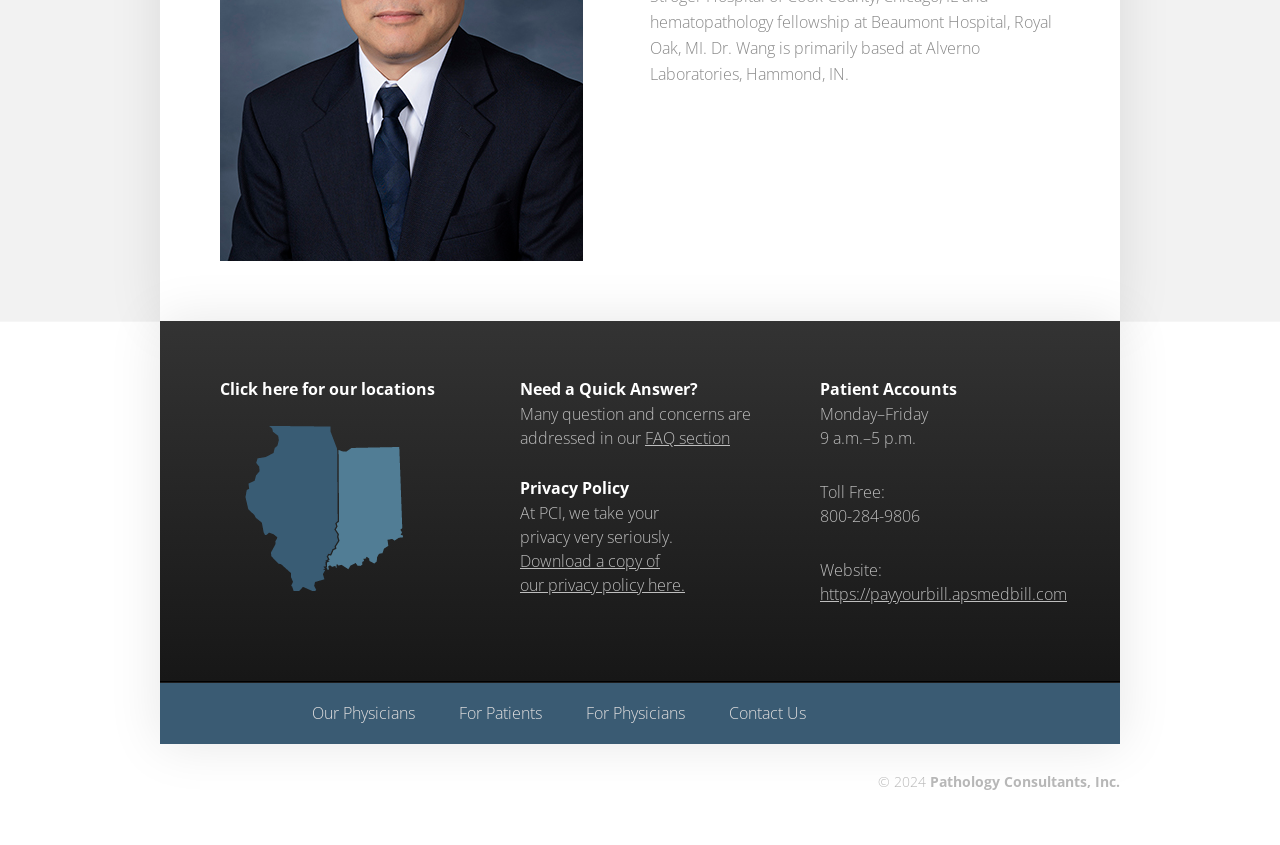Predict the bounding box of the UI element based on the description: "https://payyourbill.apsmedbill.com". The coordinates should be four float numbers between 0 and 1, formatted as [left, top, right, bottom].

[0.641, 0.69, 0.834, 0.716]